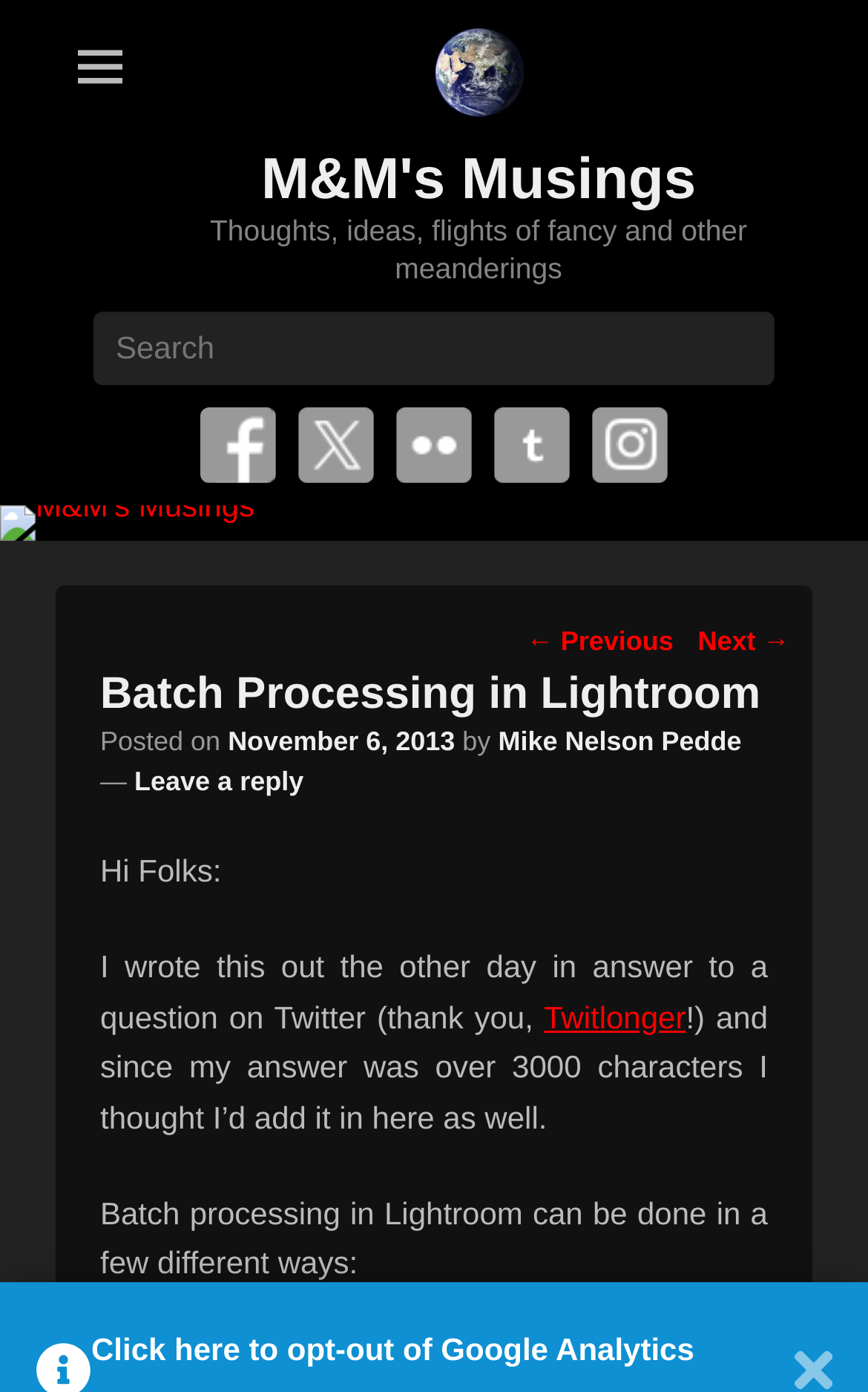Identify the bounding box coordinates of the area that should be clicked in order to complete the given instruction: "Go to previous post". The bounding box coordinates should be four float numbers between 0 and 1, i.e., [left, top, right, bottom].

[0.607, 0.439, 0.776, 0.481]